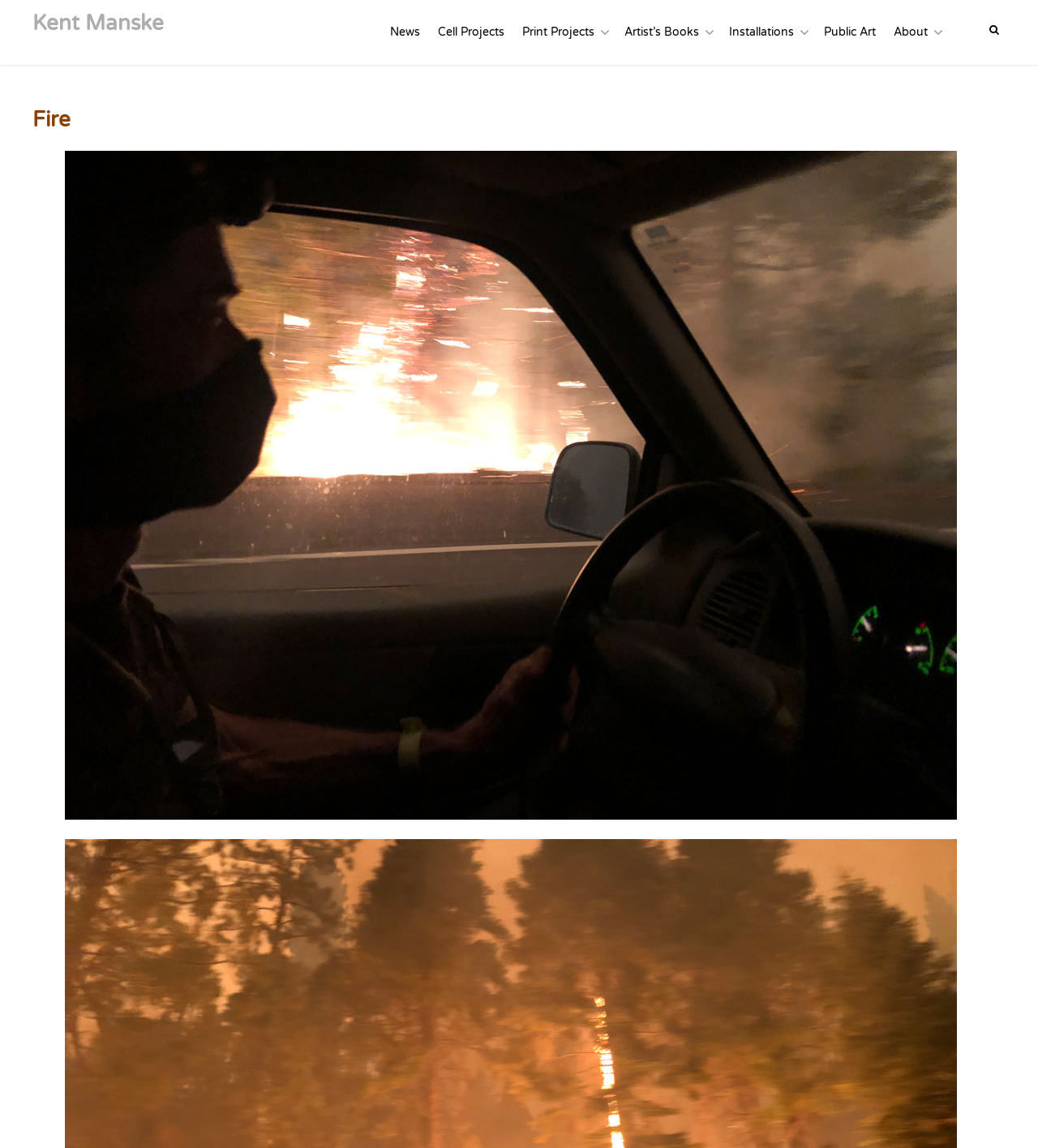Can you find the bounding box coordinates for the element that needs to be clicked to execute this instruction: "click on Kent Manske"? The coordinates should be given as four float numbers between 0 and 1, i.e., [left, top, right, bottom].

[0.031, 0.009, 0.158, 0.031]